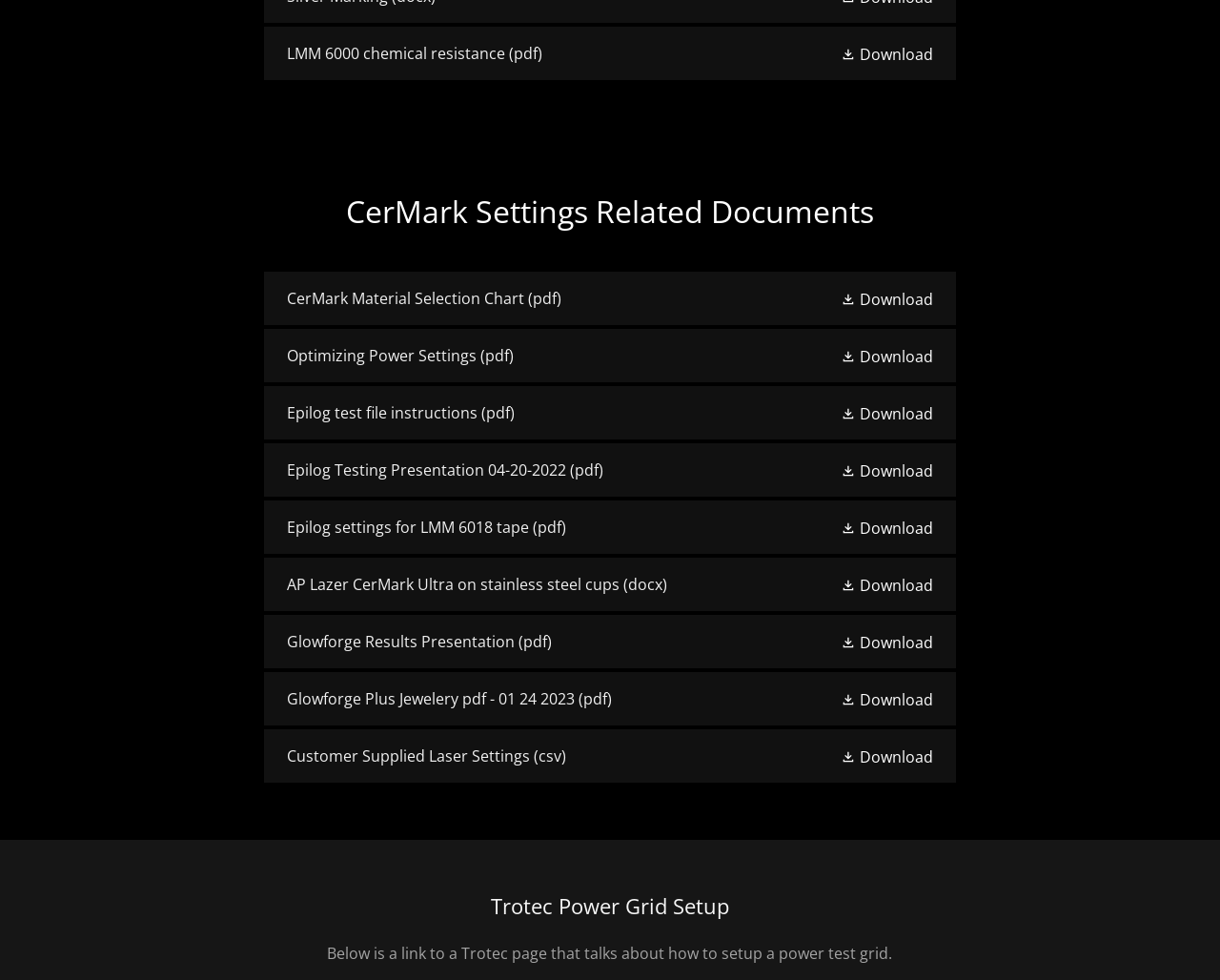Can you give a detailed response to the following question using the information from the image? What is the topic of the 'Trotec Power Grid Setup' section?

I read the heading 'Trotec Power Grid Setup' and the StaticText below it, which explains that the section is about setting up a power test grid on a Trotec page.